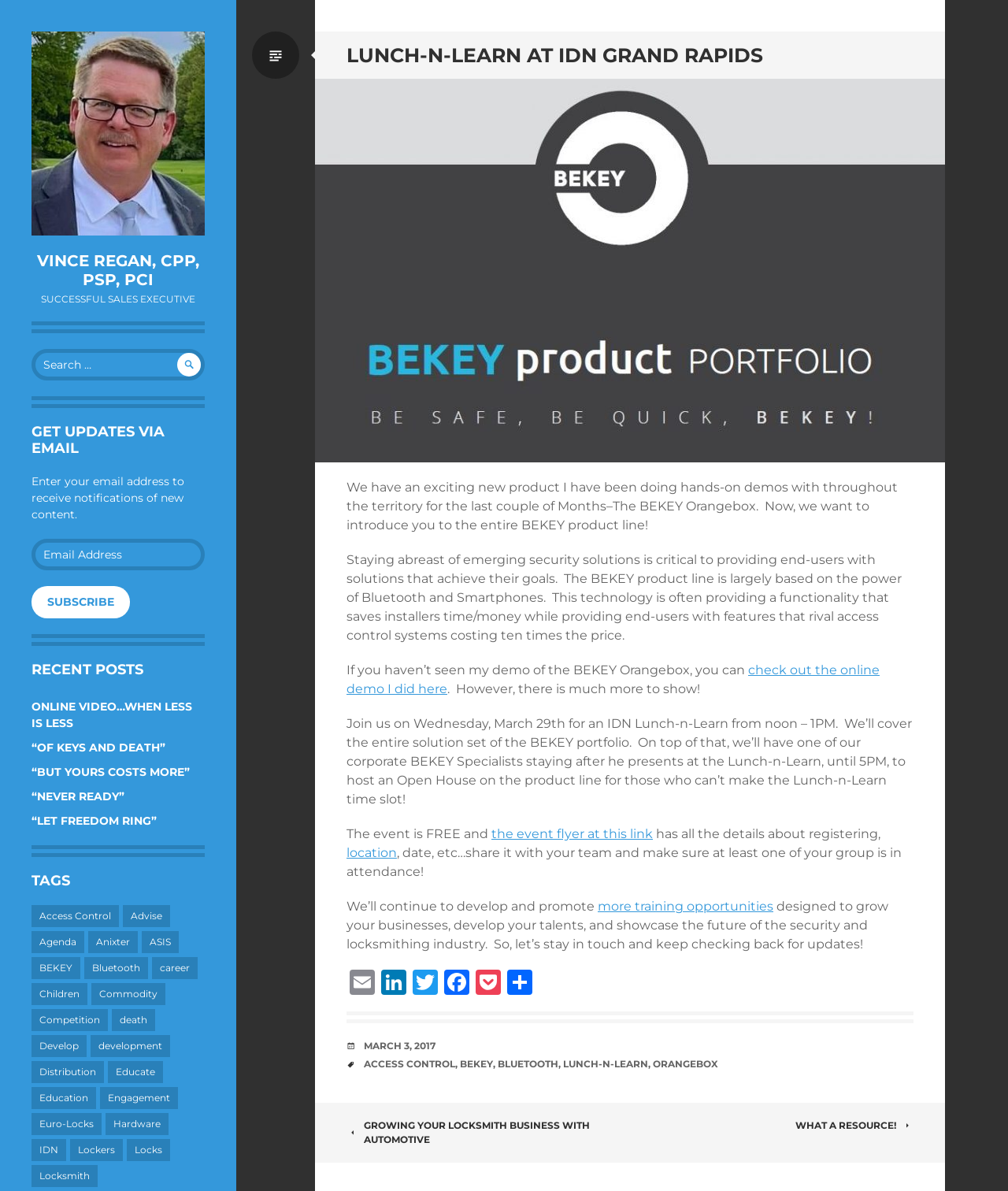Describe in detail what you see on the webpage.

This webpage is about a Lunch-n-Learn event at IDN Grand Rapids, featuring Vince Regan, CPP, PSP, PCI. At the top, there is a heading with the event title and a link to the speaker's profile. Below that, there is a search bar with a search button. 

To the right of the search bar, there is a section with a heading "GET UPDATES VIA EMAIL" where users can enter their email address to receive notifications of new content. 

Further down, there is a section with a heading "RECENT POSTS" that lists several links to recent articles. 

Below that, there is a section with a heading "TAGS" that lists numerous links to various tags, such as "Access Control", "Advise", "Agenda", and many more.

The main content of the page is an article about the Lunch-n-Learn event, which discusses a new product called BEKEY Orangebox and its features. The article also invites readers to join the event on March 29th to learn more about the BEKEY product line. 

At the bottom of the page, there is a footer section with links to social media platforms and a section with the date and tags of the article.